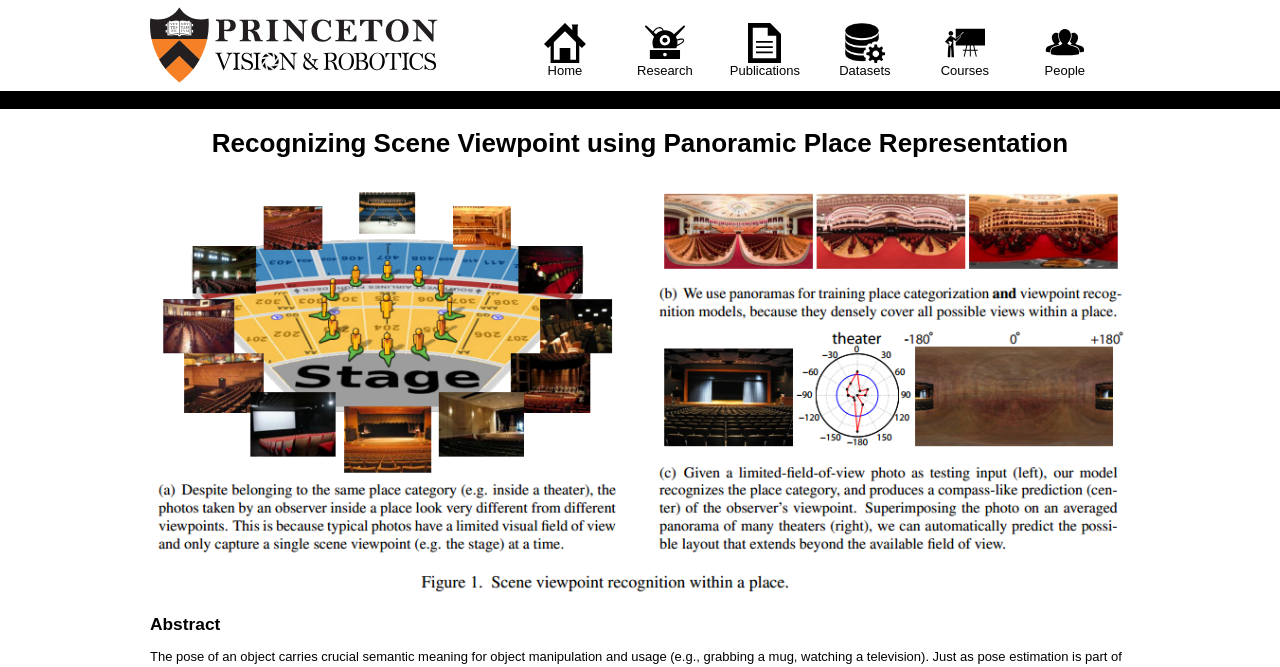Identify the bounding box of the UI element described as follows: "Research". Provide the coordinates as four float numbers in the range of 0 to 1 [left, top, right, bottom].

[0.48, 0.034, 0.558, 0.117]